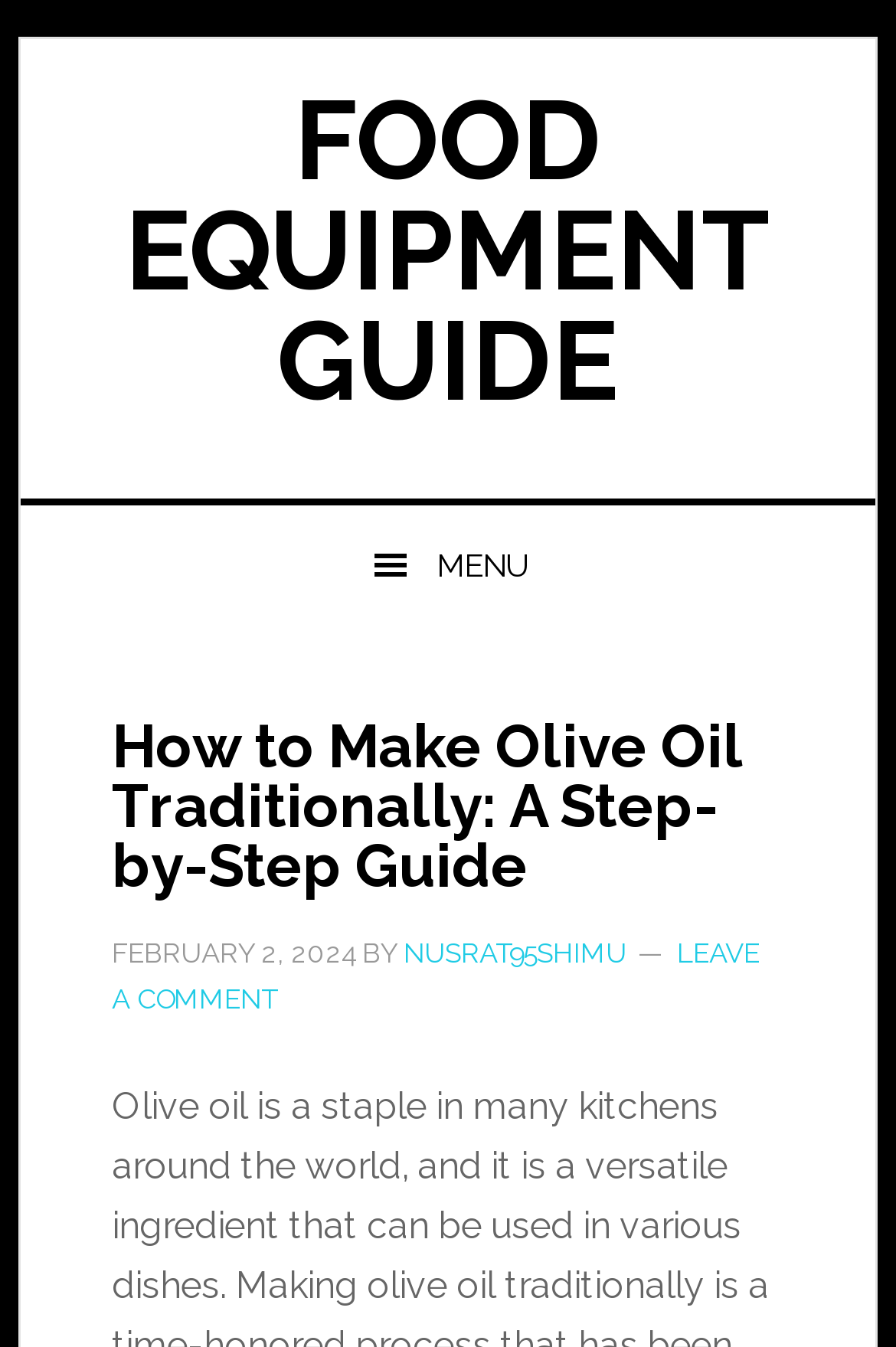Provide the text content of the webpage's main heading.

How to Make Olive Oil Traditionally: A Step-by-Step Guide